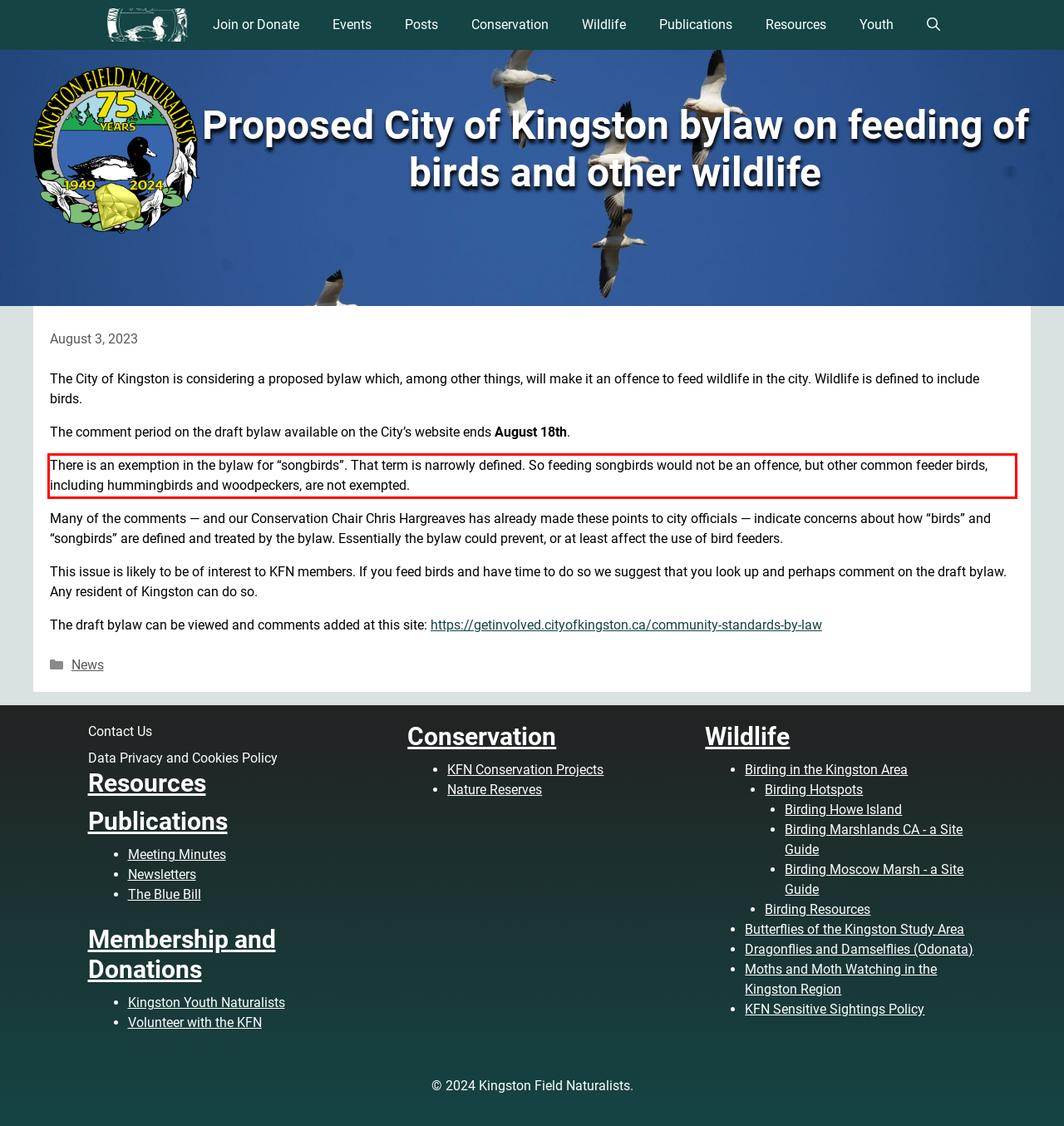The screenshot you have been given contains a UI element surrounded by a red rectangle. Use OCR to read and extract the text inside this red rectangle.

There is an exemption in the bylaw for “songbirds”. That term is narrowly defined. So feeding songbirds would not be an offence, but other common feeder birds, including hummingbirds and woodpeckers, are not exempted.